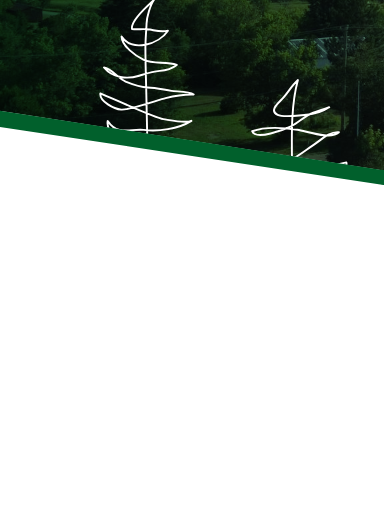Give a one-word or one-phrase response to the question: 
What theme is aligned with the composition?

Environmental awareness